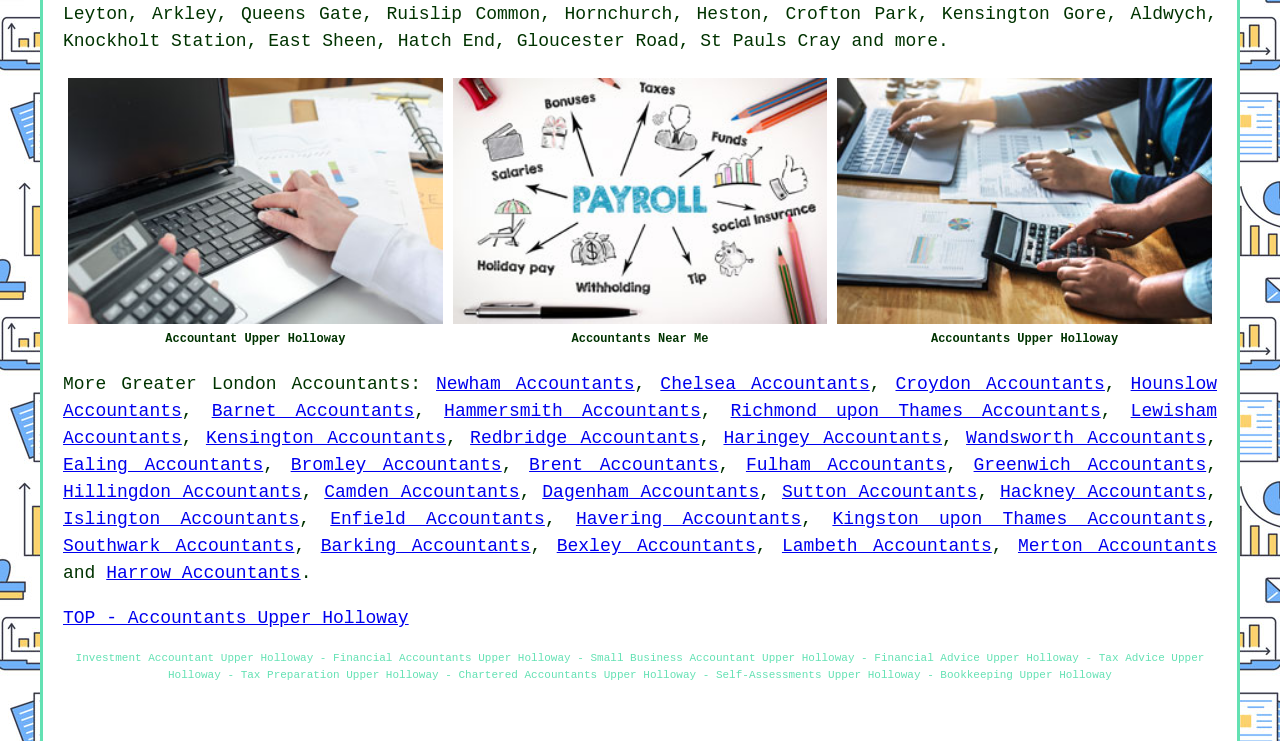Using the webpage screenshot, find the UI element described by more. Provide the bounding box coordinates in the format (top-left x, top-left y, bottom-right x, bottom-right y), ensuring all values are floating point numbers between 0 and 1.

[0.699, 0.042, 0.733, 0.069]